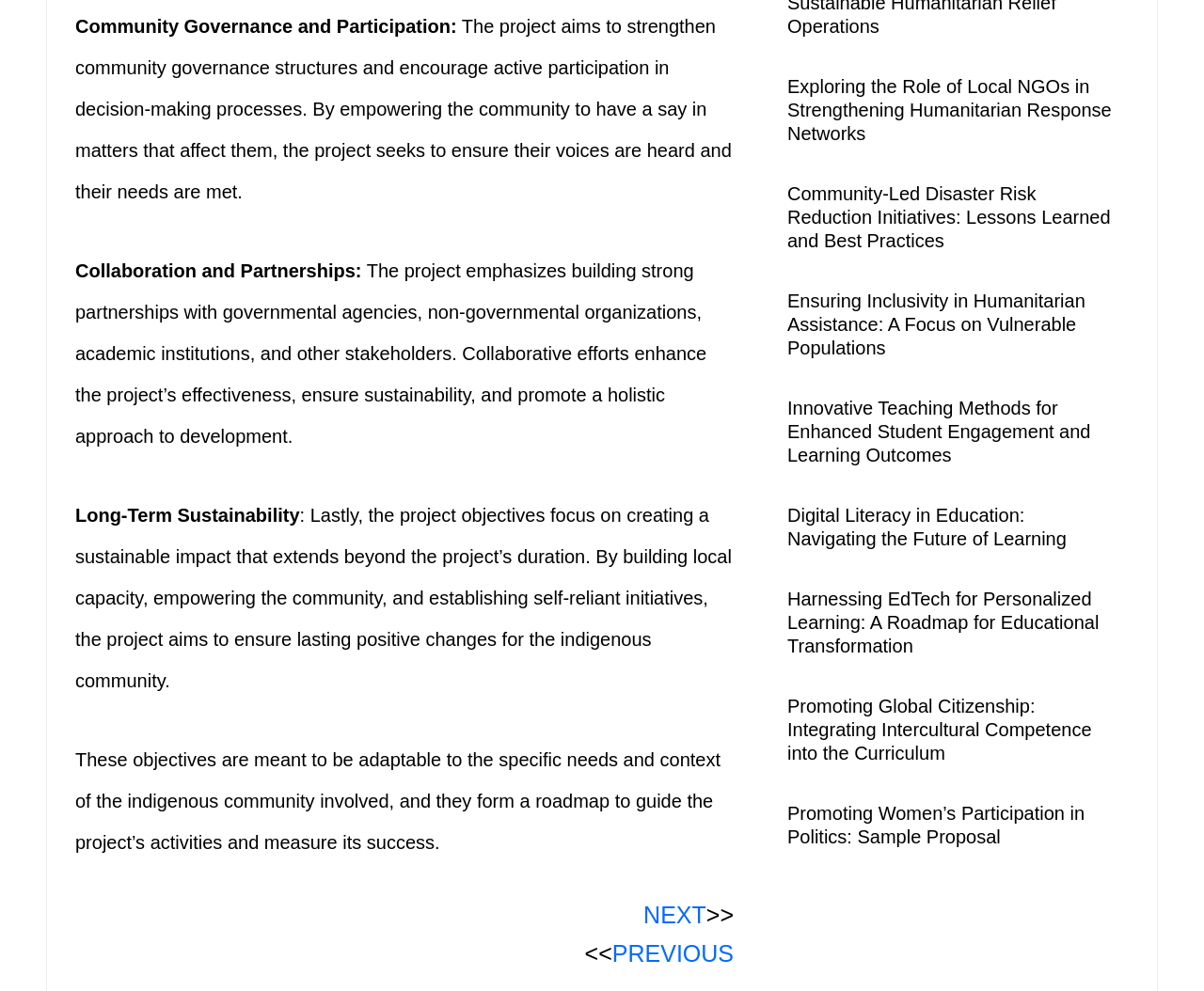Identify the bounding box coordinates for the region to click in order to carry out this instruction: "Click the link to view all posts by Archbishop Joseph Naumann". Provide the coordinates using four float numbers between 0 and 1, formatted as [left, top, right, bottom].

None